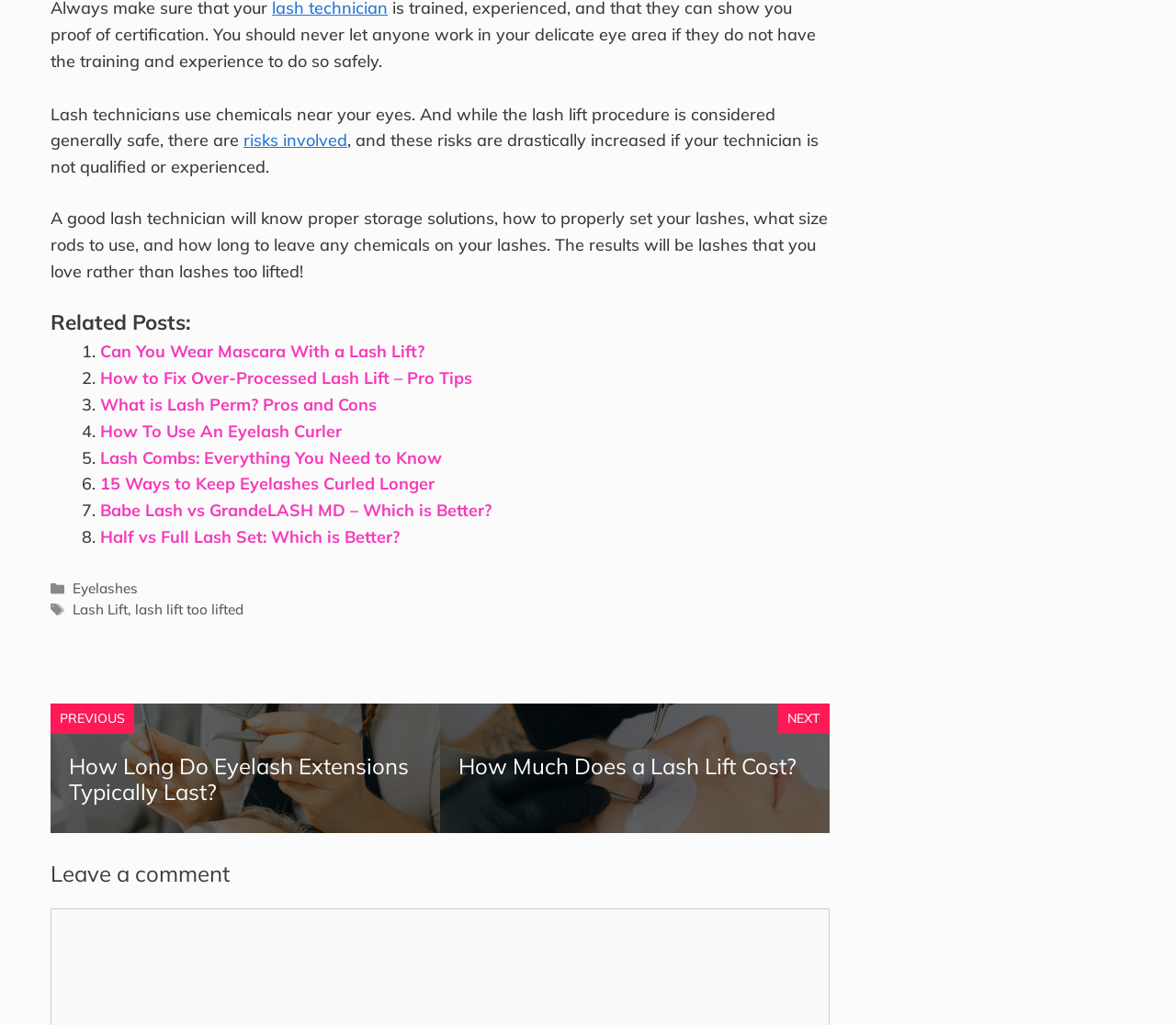Determine the bounding box coordinates of the section to be clicked to follow the instruction: "Go to 'How Long Do Eyelash Extensions Typically Last?'". The coordinates should be given as four float numbers between 0 and 1, formatted as [left, top, right, bottom].

[0.059, 0.734, 0.348, 0.786]